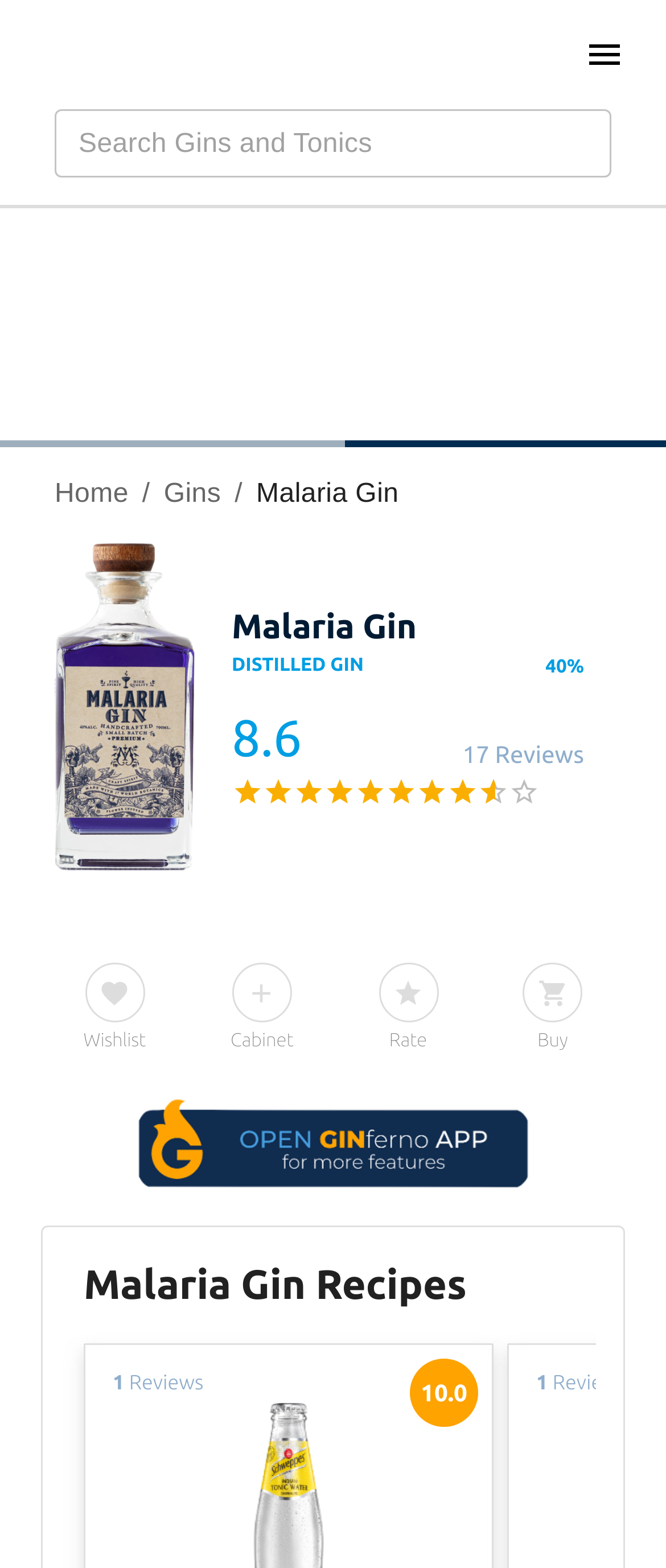Can you give a detailed response to the following question using the information from the image? Is there a section for Malaria Gin recipes?

There is a section for Malaria Gin recipes, which can be found in the heading element with the text 'Malaria Gin Recipes'.